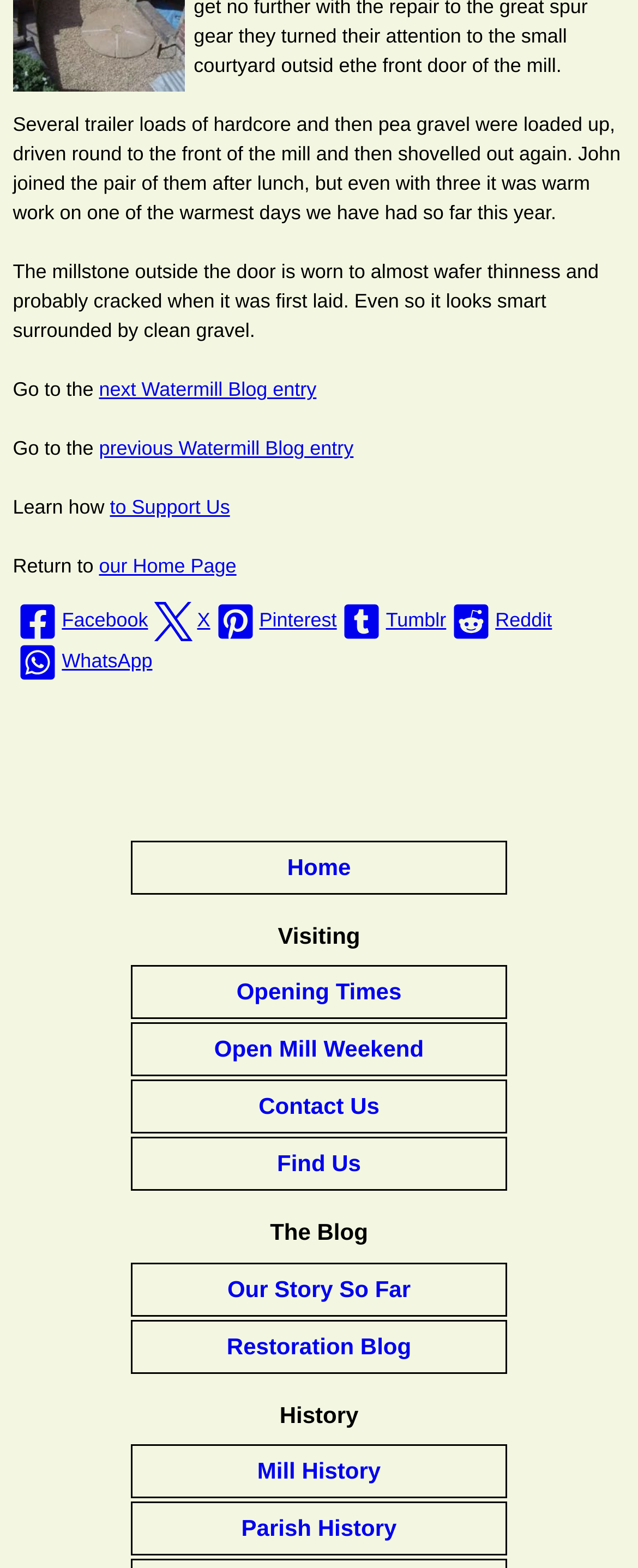Specify the bounding box coordinates of the area to click in order to execute this command: 'go to the next Watermill Blog entry'. The coordinates should consist of four float numbers ranging from 0 to 1, and should be formatted as [left, top, right, bottom].

[0.155, 0.241, 0.496, 0.256]